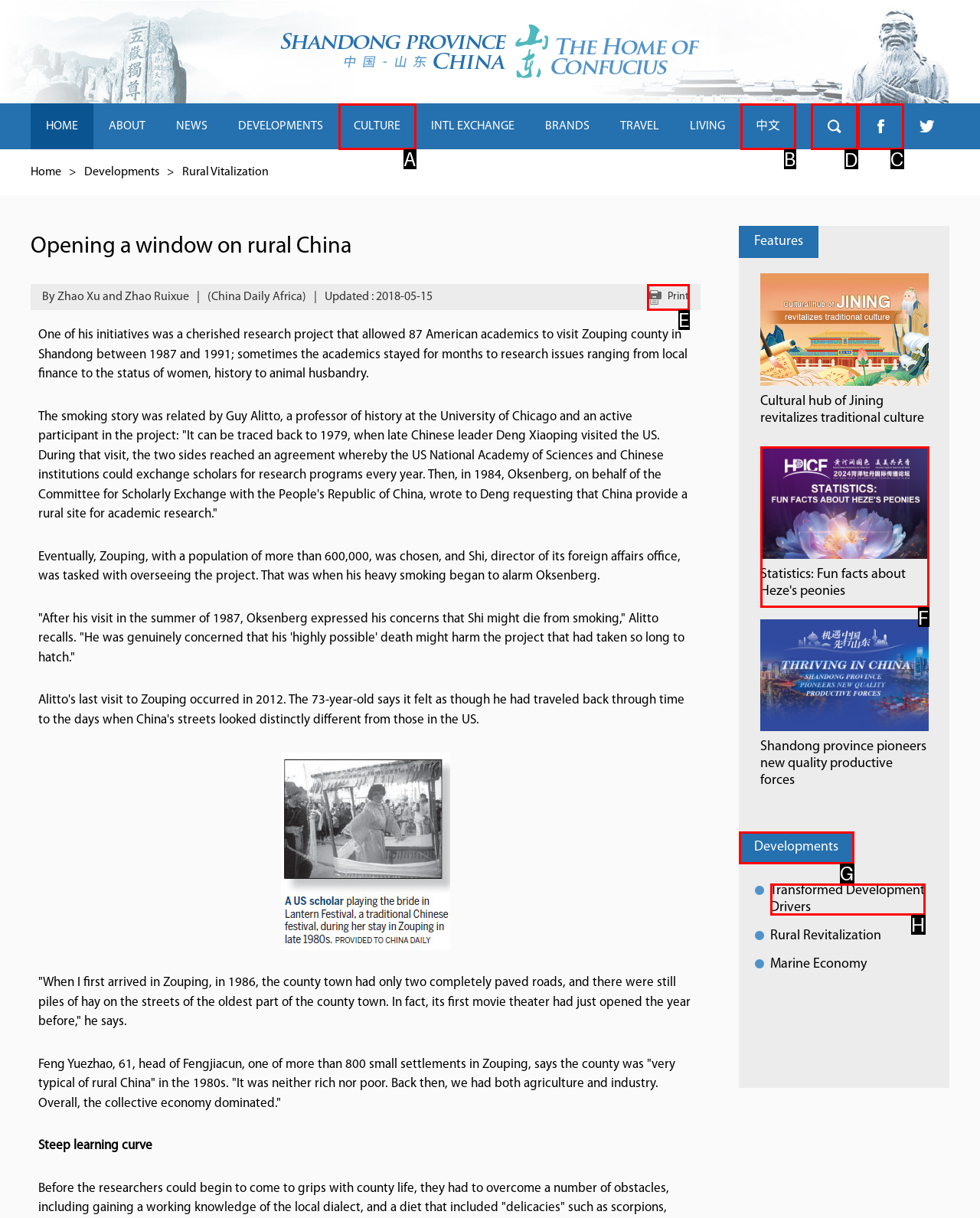Select the proper HTML element to perform the given task: Click the search button Answer with the corresponding letter from the provided choices.

D